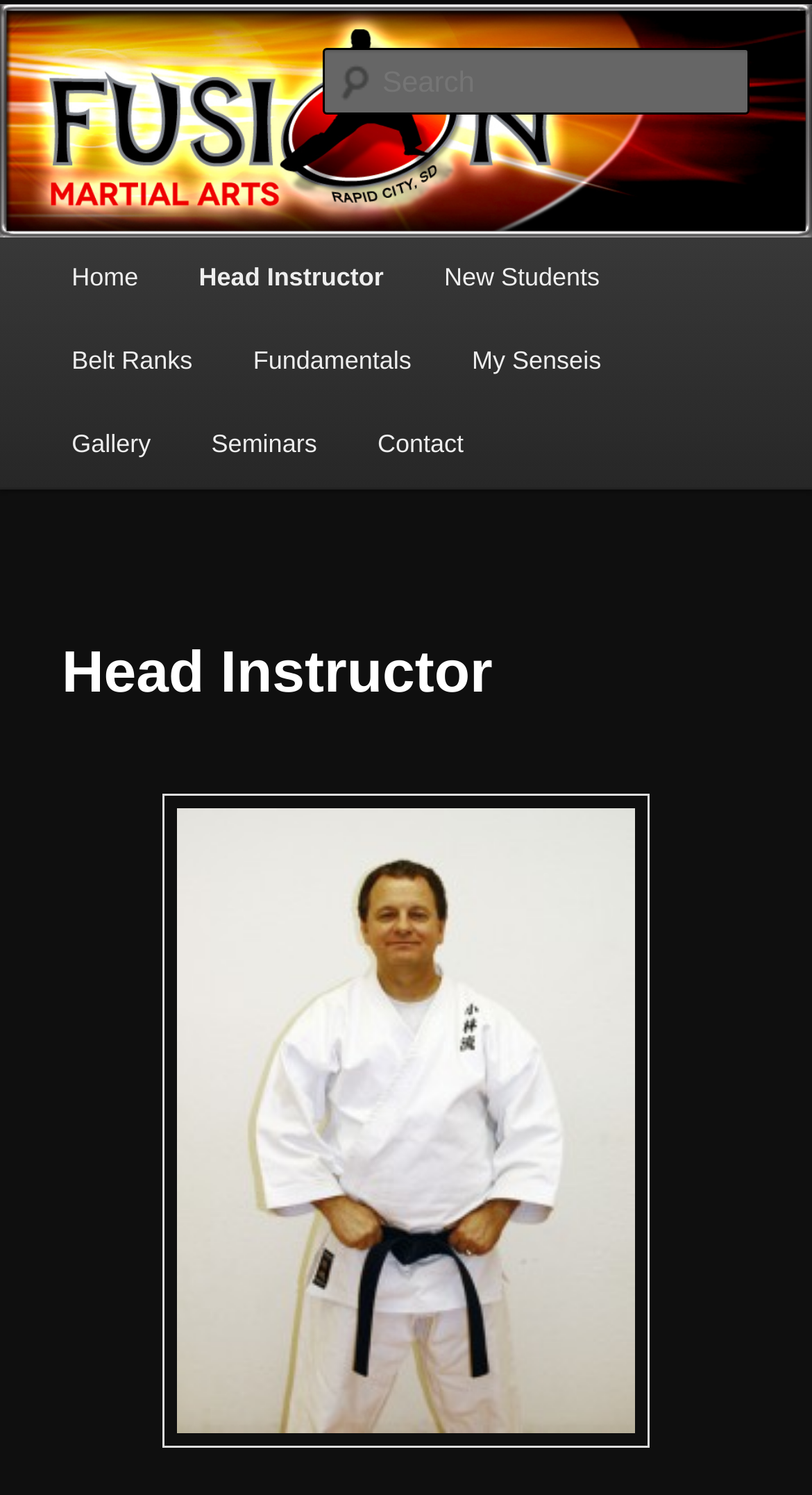Pinpoint the bounding box coordinates of the clickable area necessary to execute the following instruction: "search for something". The coordinates should be given as four float numbers between 0 and 1, namely [left, top, right, bottom].

[0.396, 0.032, 0.924, 0.077]